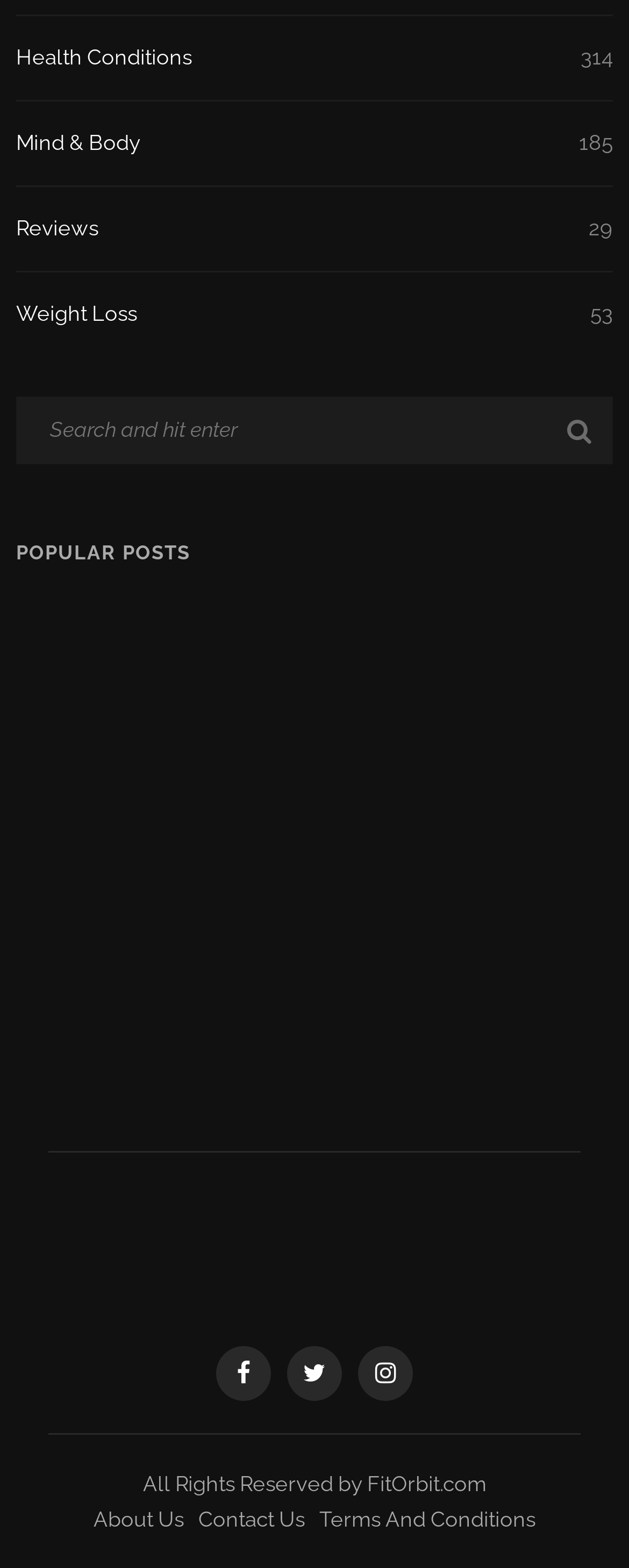Based on the image, provide a detailed and complete answer to the question: 
How many years ago was the second article published?

The second article 'Are Broiler Eggs Good For Your Health Or Not' was published 3 years ago as mentioned in the StaticText '3 YEARS AGO'.